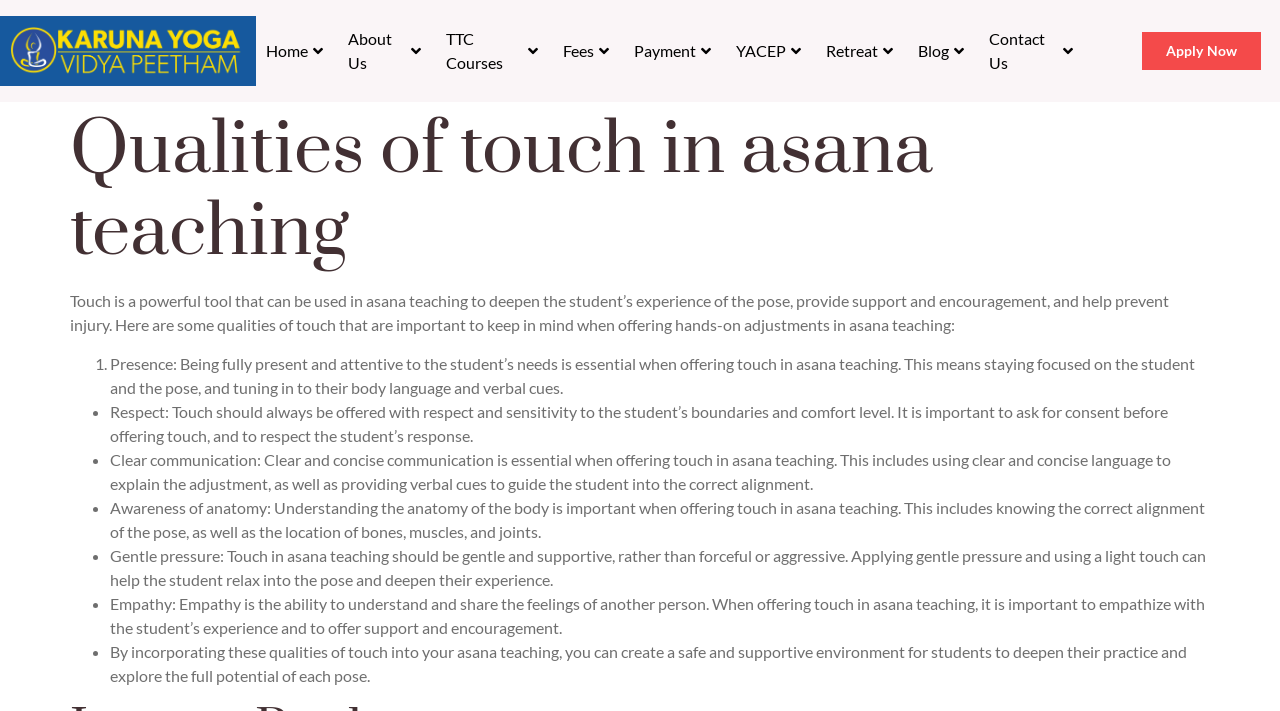Can you give a comprehensive explanation to the question given the content of the image?
What is the purpose of touch in asana teaching?

According to the webpage, touch is a powerful tool that can be used in asana teaching to deepen the student's experience of the pose, provide support and encouragement, and help prevent injury.